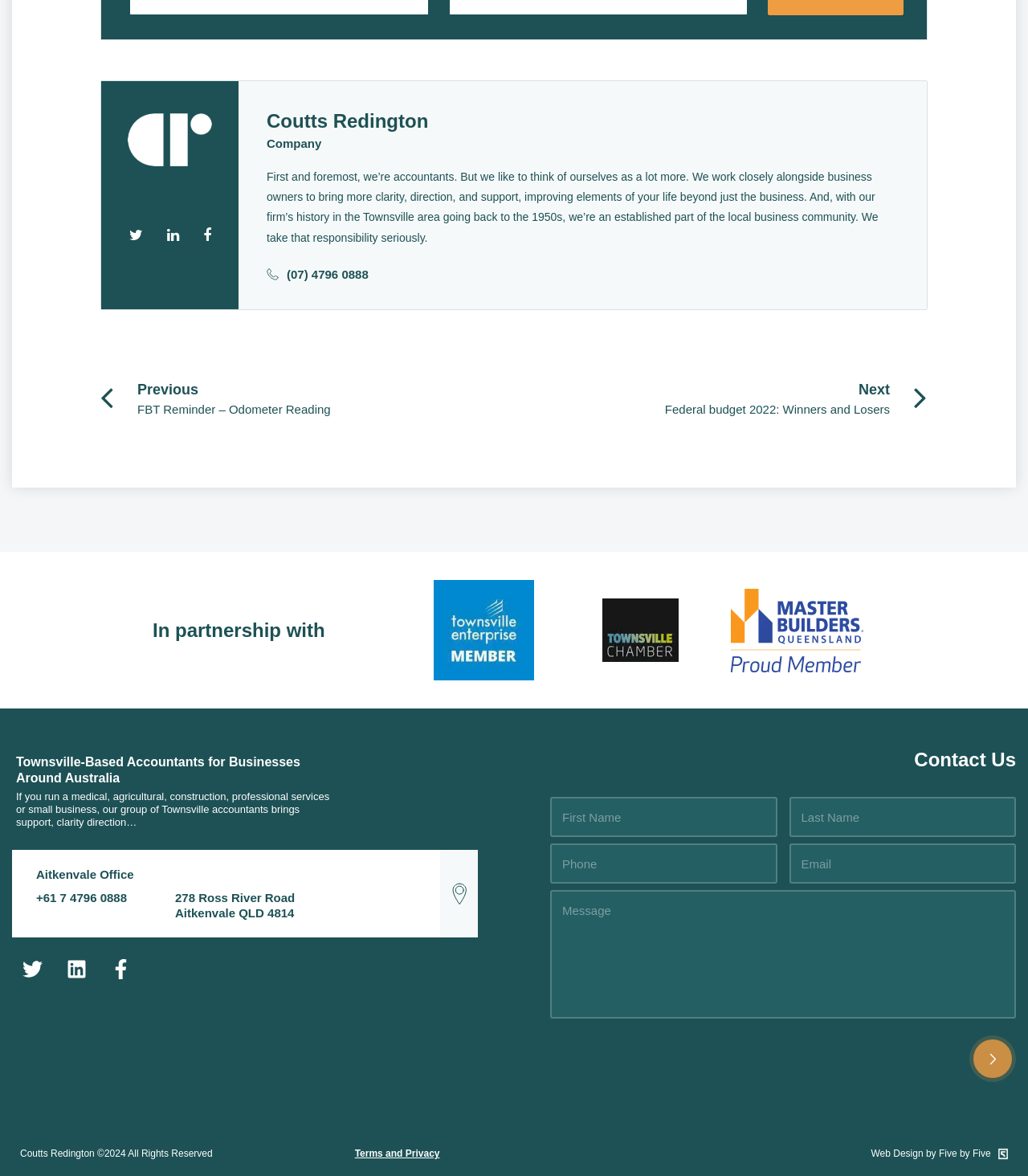Locate the bounding box of the UI element with the following description: "name="input_13" placeholder="Last Name"".

[0.768, 0.678, 0.988, 0.712]